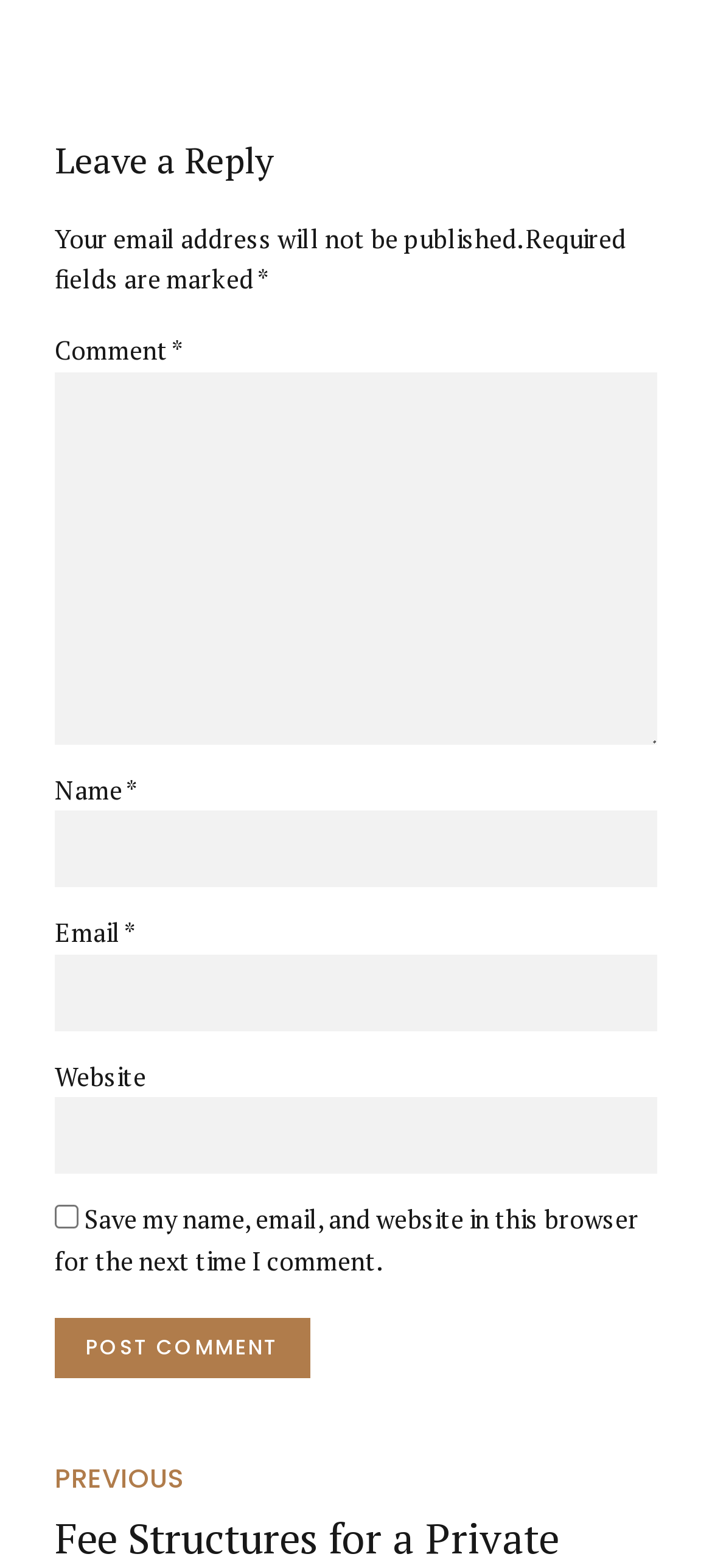Please answer the following question using a single word or phrase: 
What is the text on the submit button?

POST COMMENT